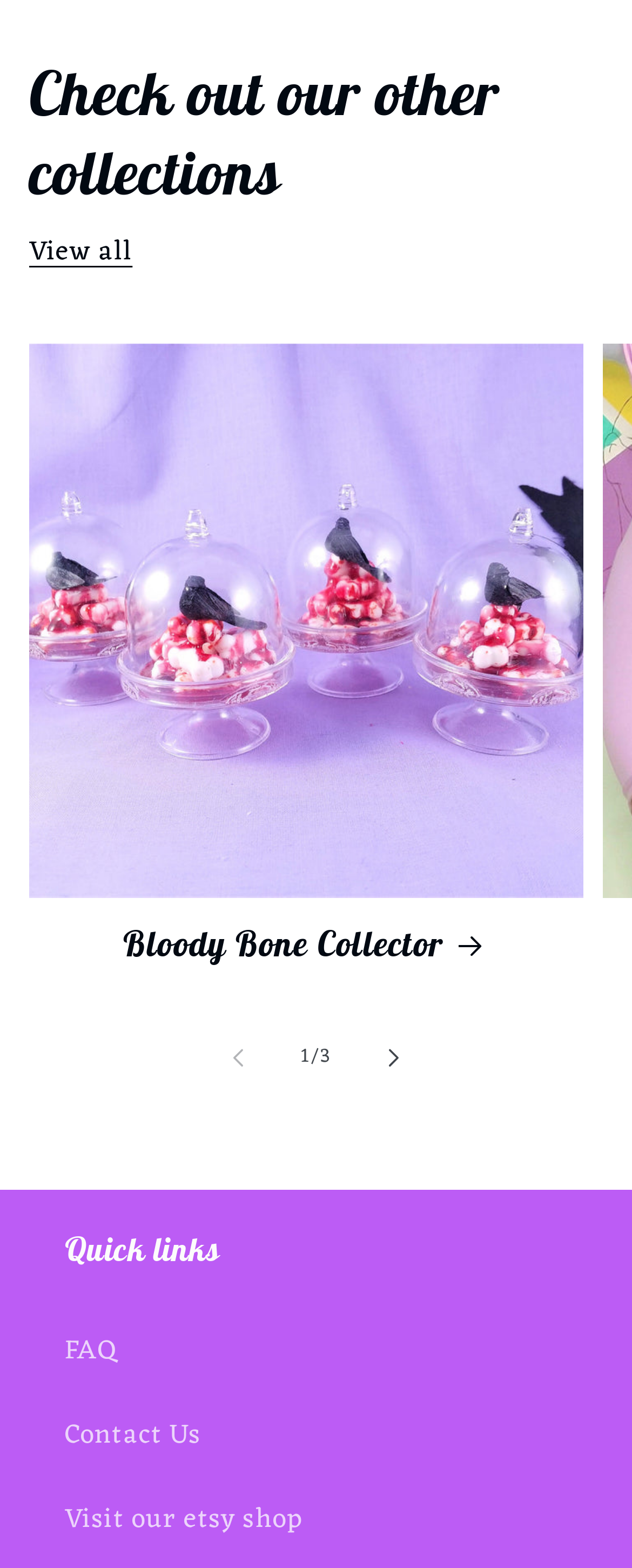What is the text of the first link under 'Check out our other collections'?
Give a detailed explanation using the information visible in the image.

The text of the first link under 'Check out our other collections' is obtained from the link element 'View all' which is located below the heading element 'Check out our other collections'.